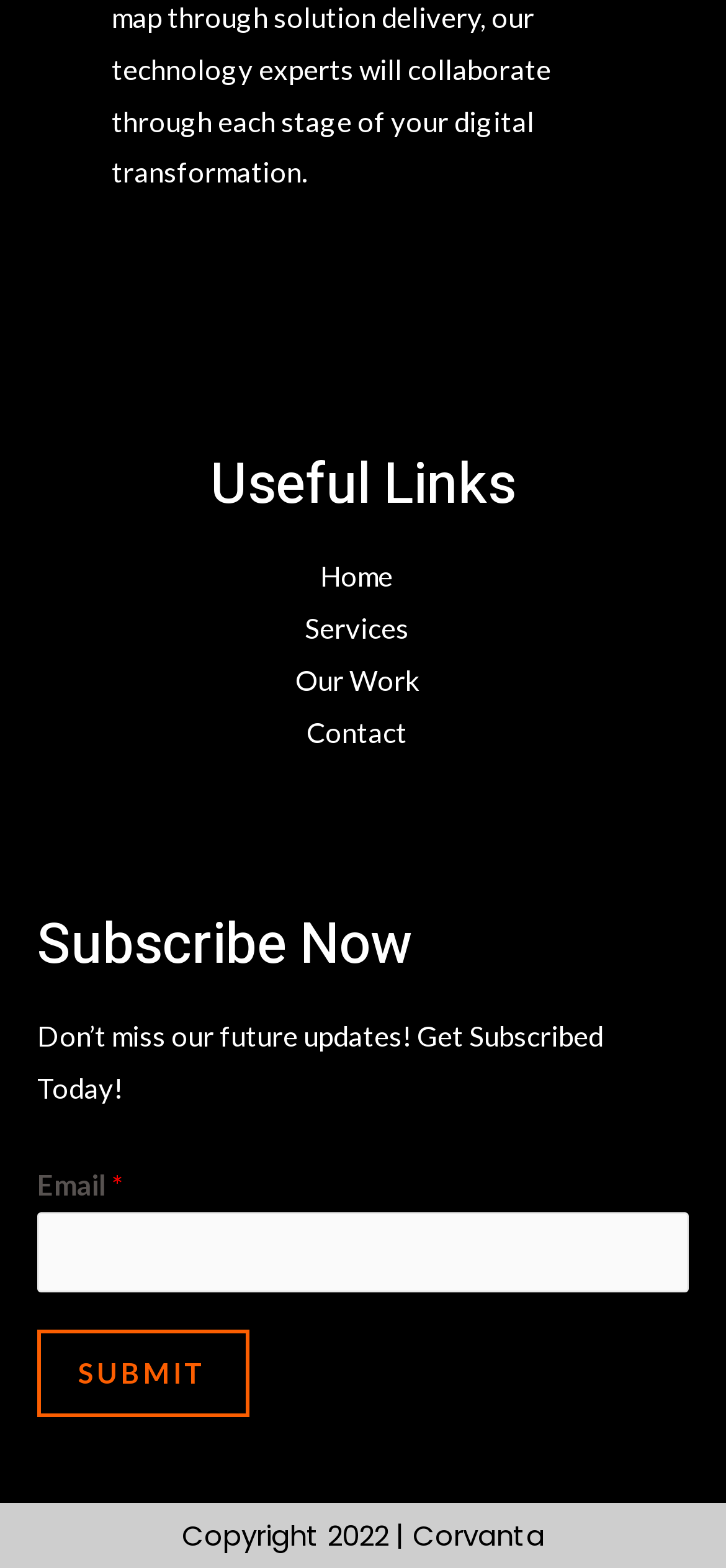Please determine the bounding box of the UI element that matches this description: parent_node: Email * name="wpforms[fields][2]". The coordinates should be given as (top-left x, top-left y, bottom-right x, bottom-right y), with all values between 0 and 1.

[0.051, 0.773, 0.949, 0.824]